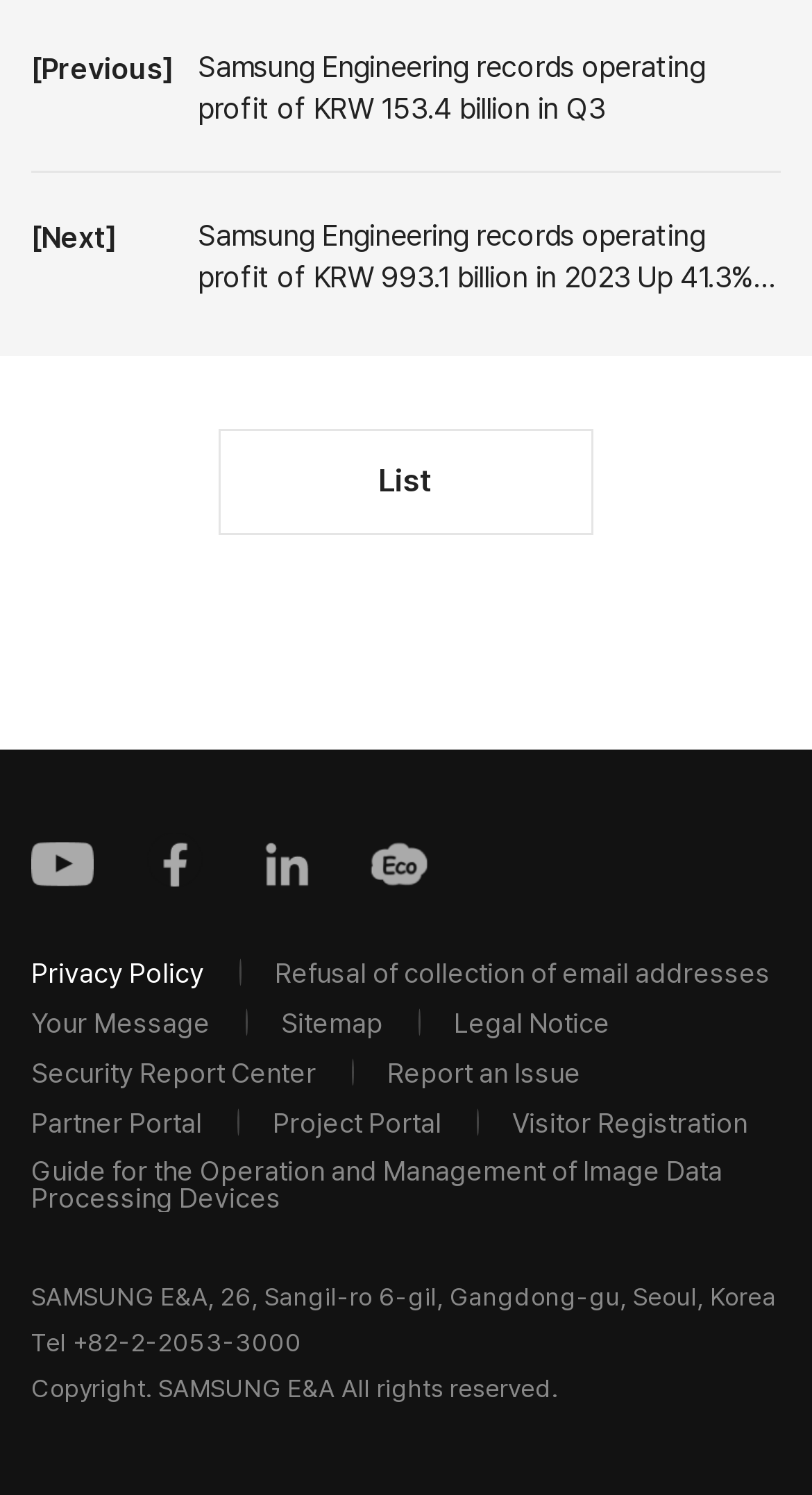Determine the bounding box coordinates for the area that needs to be clicked to fulfill this task: "View Samsung Engineering's Q3 records". The coordinates must be given as four float numbers between 0 and 1, i.e., [left, top, right, bottom].

[0.038, 0.03, 0.962, 0.086]